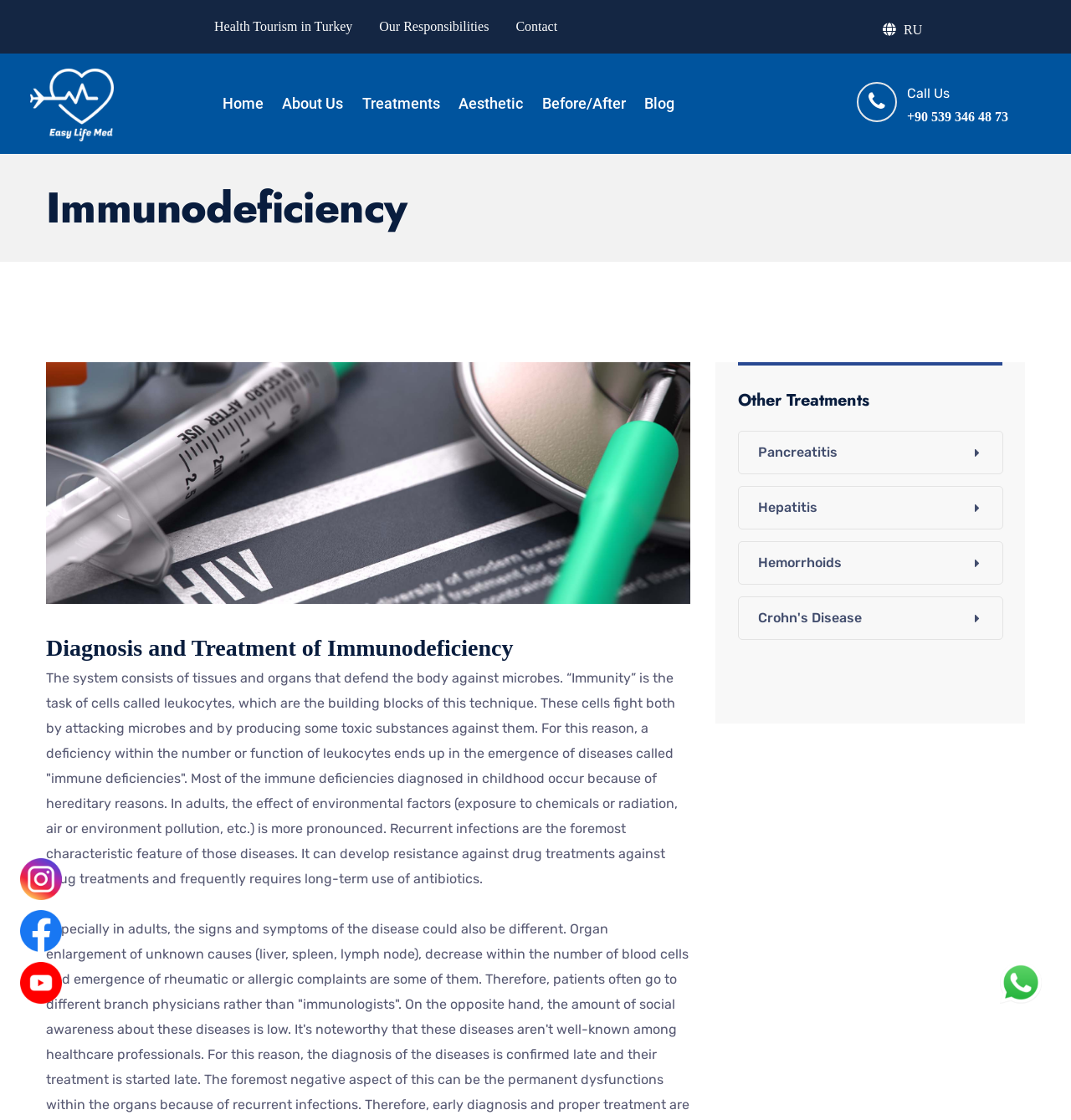What is the function of leukocytes in the immune system?
Answer the question with as much detail as you can, using the image as a reference.

According to the webpage's content, leukocytes are the building blocks of the immune system, and they fight both by attacking microbes and by producing some toxic substances against them.